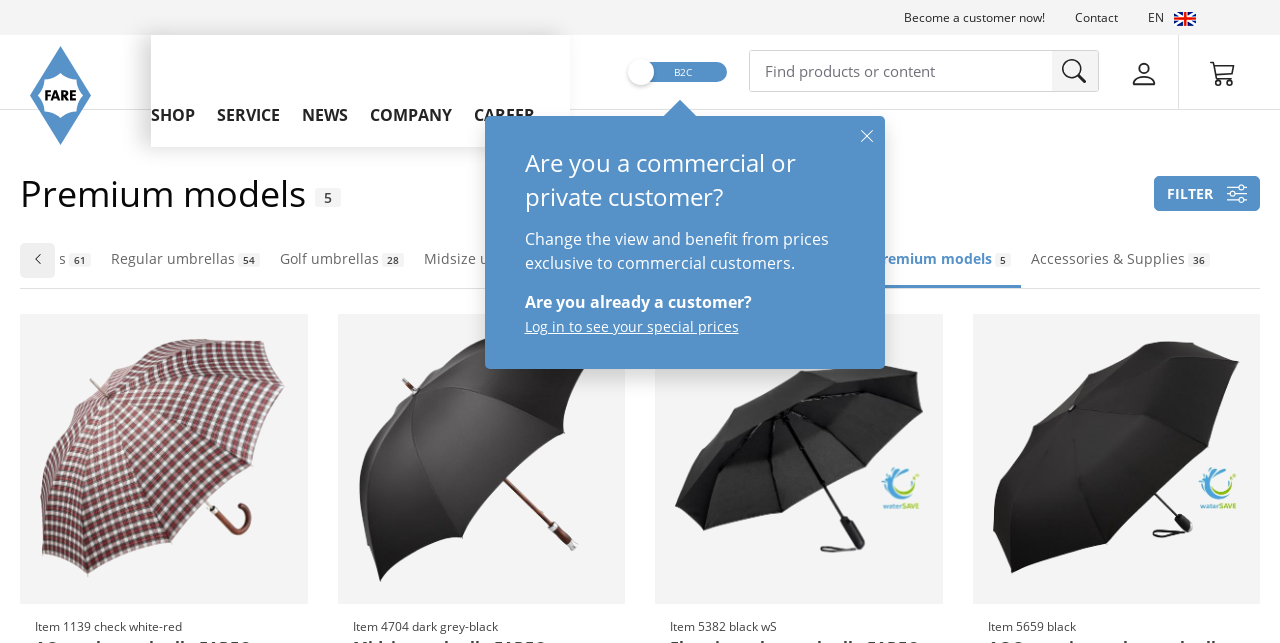Please determine the primary heading and provide its text.

Premium models 5